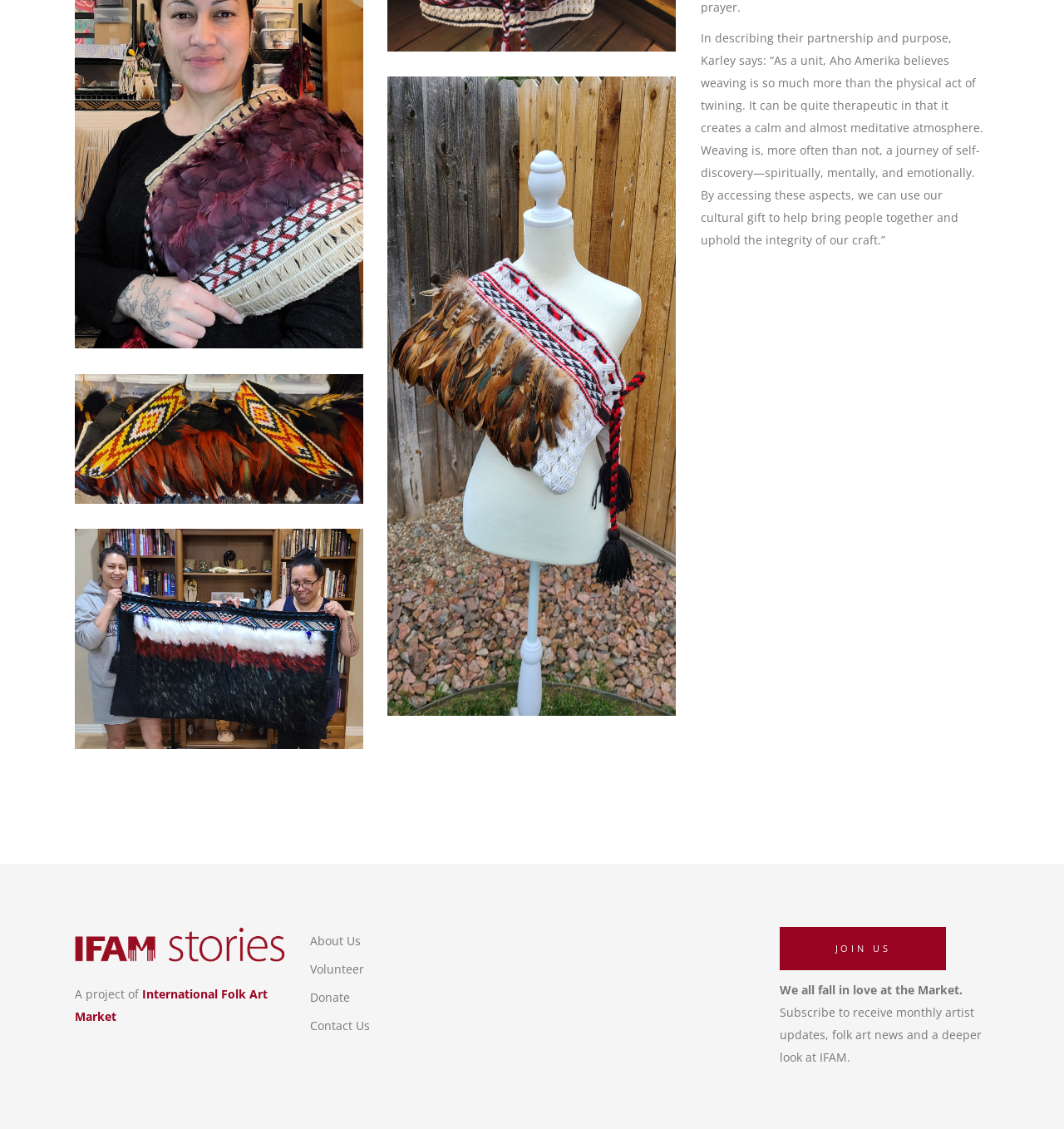Specify the bounding box coordinates of the area that needs to be clicked to achieve the following instruction: "Learn about the project".

[0.291, 0.826, 0.339, 0.84]